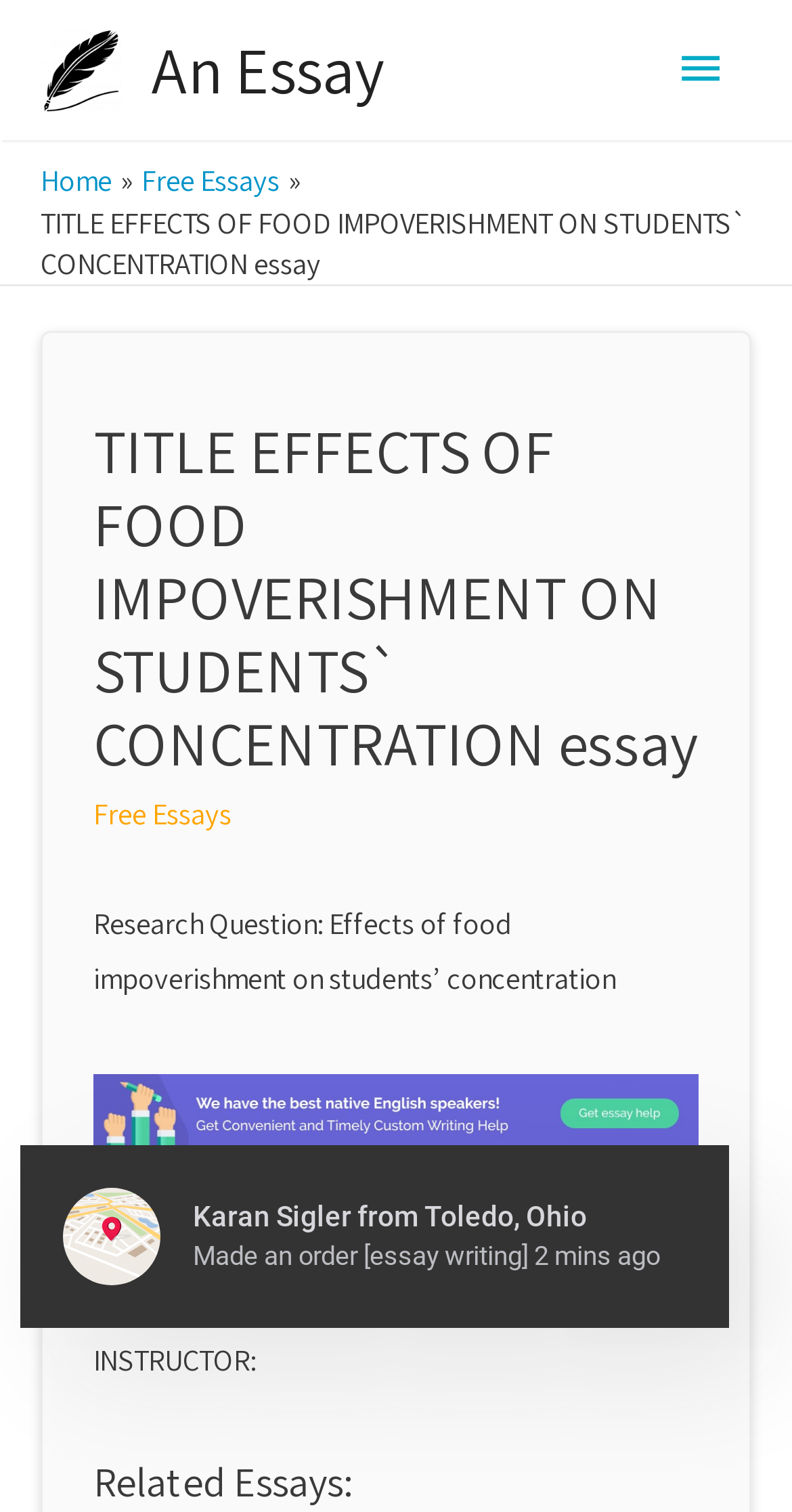Give a detailed account of the webpage.

The webpage appears to be an essay webpage, specifically focused on the topic "Effects of Food Impoverishment on Students' Concentration". 

At the top left of the page, there is a navigation menu labeled "Breadcrumbs" with links to "Home" and "Free Essays". Below this menu, there is a title "TITLE EFFECTS OF FOOD IMPOVERISHMENT ON STUDENTS` CONCENTRATION essay" which is also a link. 

To the right of the navigation menu, there are two links labeled "An Essay" with accompanying images. 

On the top right corner of the page, there is a button labeled "Main Menu" which is not expanded. 

In the main content area, there is a header section with a heading that matches the title of the webpage. Below the heading, there is a research question "Effects of food impoverishment on students’ concentration". 

Following the research question, there are several lines of text, including "TITLE:EFFECTS OF FOOD IMPOVERISHMENT ON STUDENTS’ CONCENTRATION" and "INSTRUCTOR:". There is also an image and a link in this section, but their contents are not specified. 

At the bottom of the page, there is an iframe that takes up most of the width of the page.